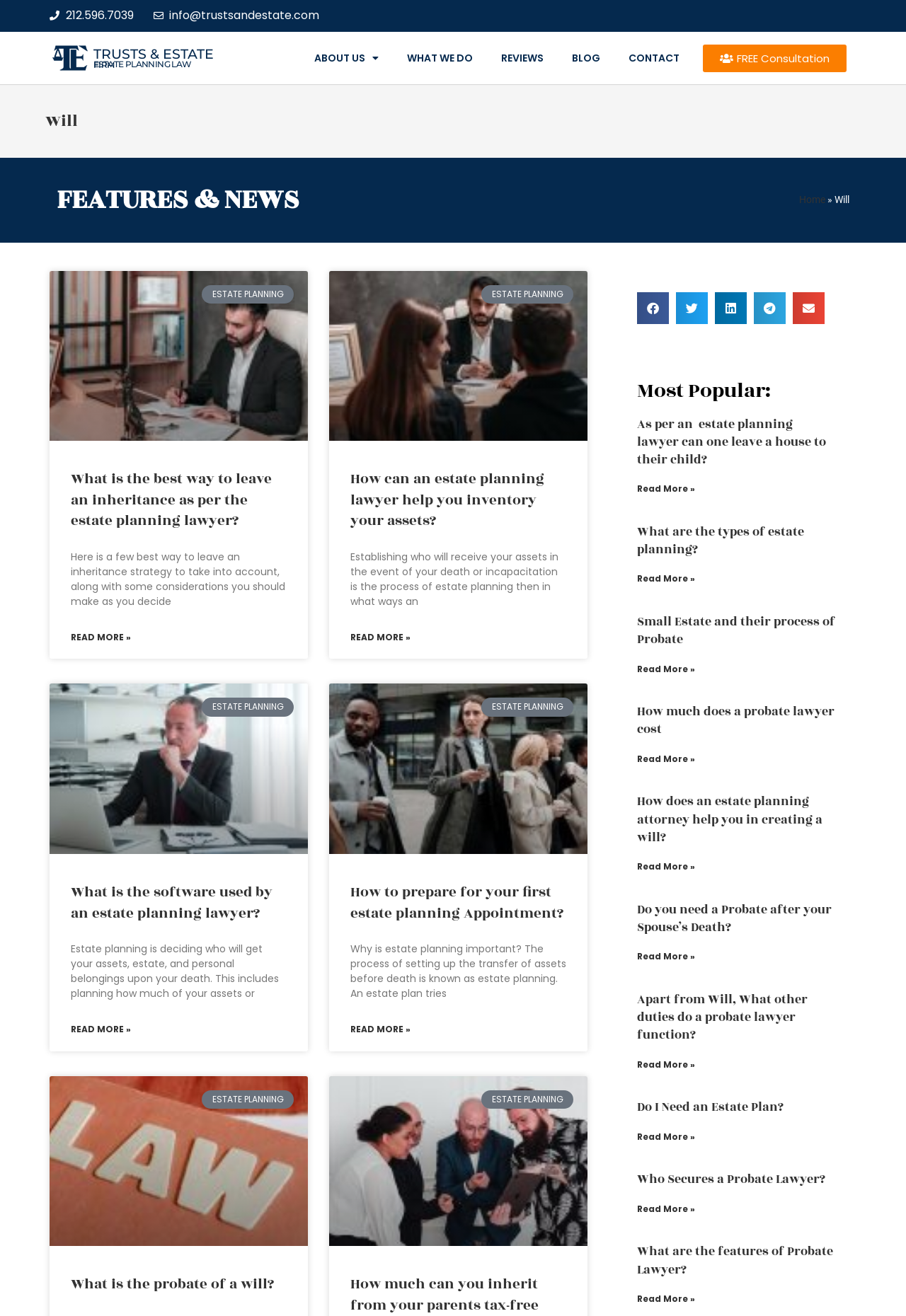Determine the coordinates of the bounding box for the clickable area needed to execute this instruction: "Share on facebook".

[0.703, 0.222, 0.738, 0.246]